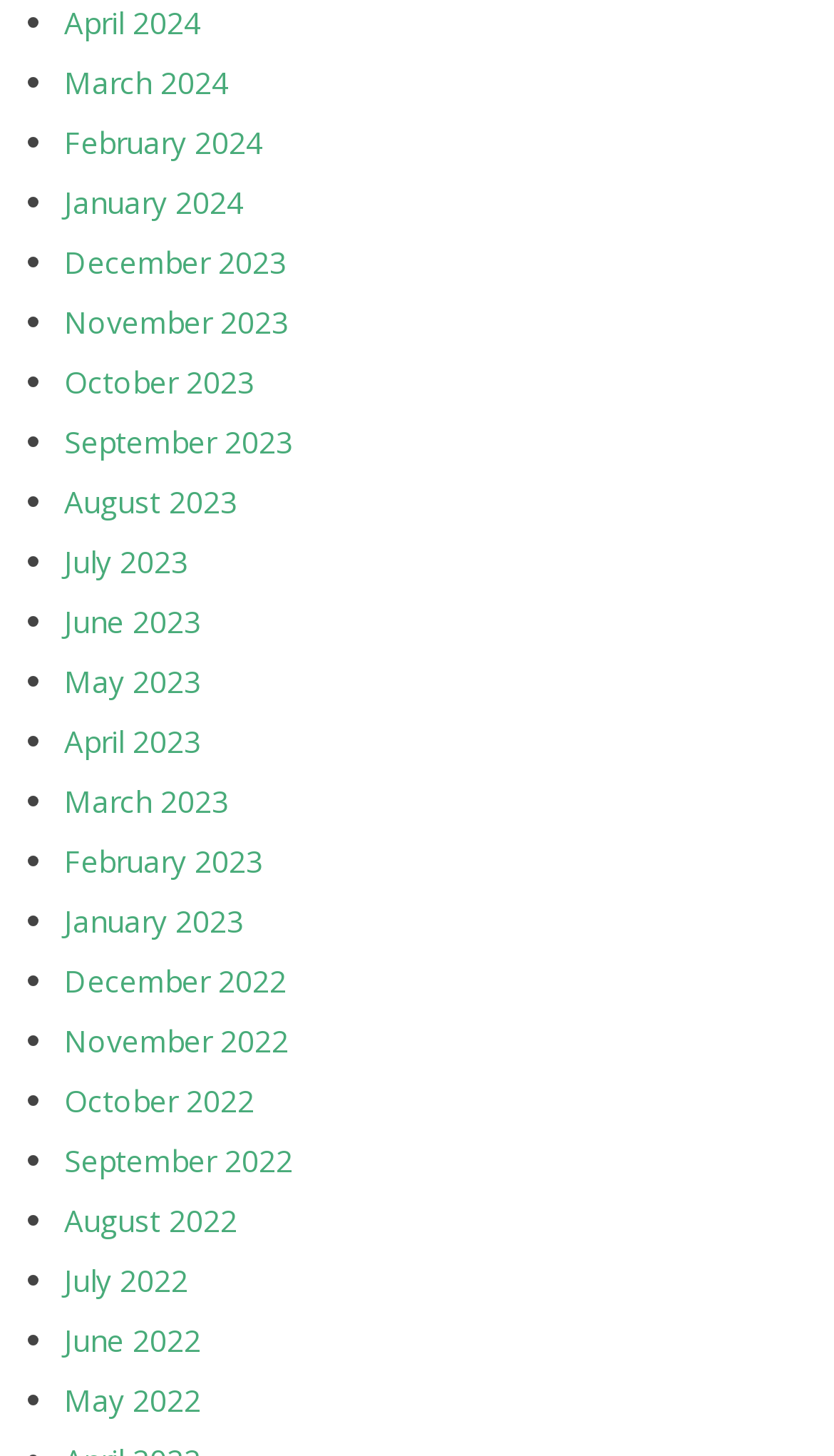Determine the bounding box coordinates of the region to click in order to accomplish the following instruction: "view April 2024". Provide the coordinates as four float numbers between 0 and 1, specifically [left, top, right, bottom].

[0.077, 0.001, 0.241, 0.029]